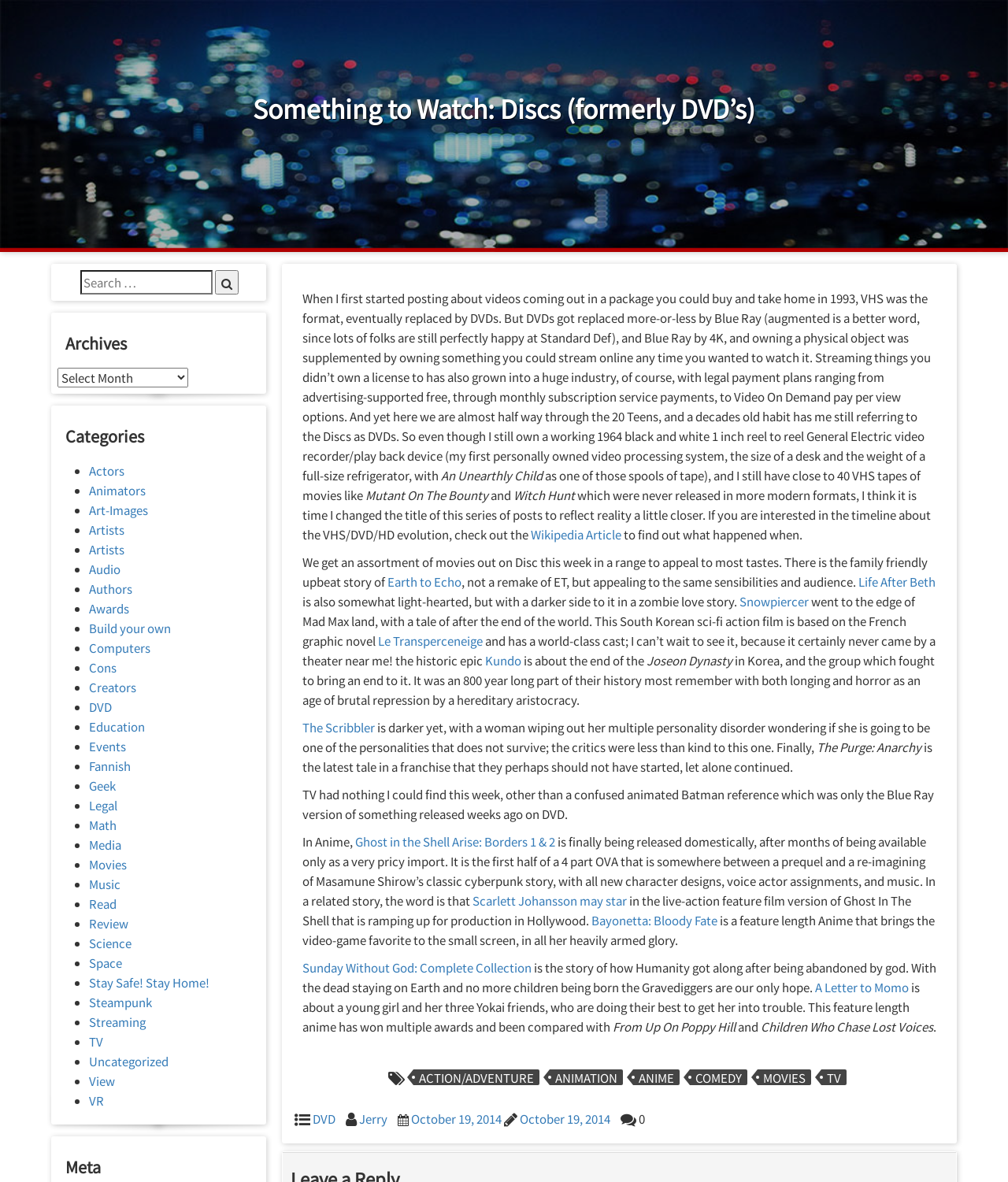Offer an extensive depiction of the webpage and its key elements.

This webpage is about a blog post discussing new DVD releases. At the top, there is a list box and an image with the title "Something to Watch: Discs (formerly DVD's)". Below the title, there is a heading with the same text. 

The main content of the webpage is an article that discusses the evolution of video formats, from VHS to DVDs and now to discs. The author mentions that they still own old video equipment and VHS tapes, but it's time to change the title of the series to reflect the current reality. 

The article then lists several new DVD releases, including "Earth to Echo", "Life After Beth", "Snowpiercer", "Kundo", "The Scribbler", "The Purge: Anarchy", and others. Each release is described briefly, with links to more information. There are also sections for anime releases, including "Ghost in the Shell Arise: Borders 1 & 2", "Bayonetta: Bloody Fate", and "Sunday Without God: Complete Collection".

At the bottom of the page, there is a footer with links to different categories, such as action/adventure, animation, anime, comedy, movies, and TV. There are also links to archives and a search box. On the left side, there are headings for archives and categories, with a dropdown menu for archives and a list of categories with links to more information.